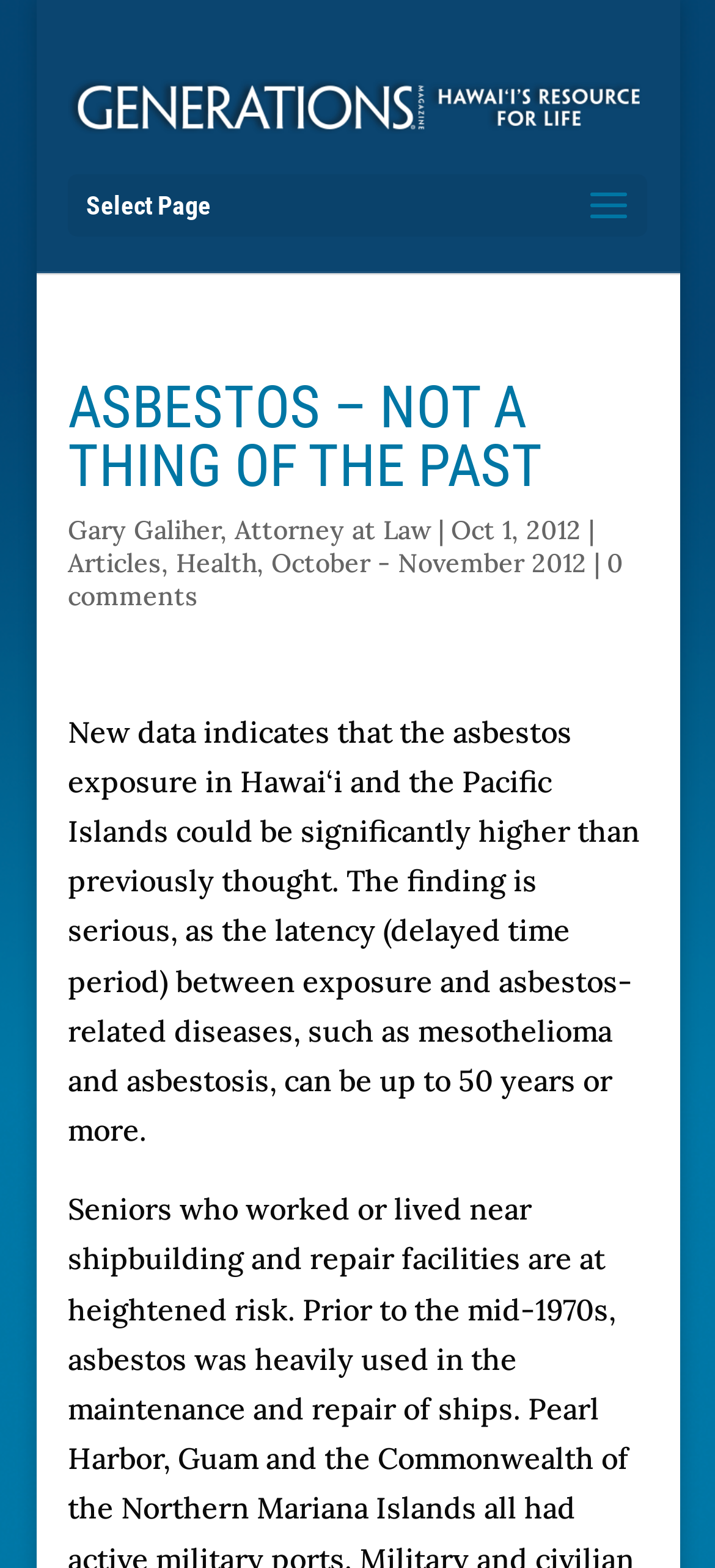What is the category of the article?
Using the image provided, answer with just one word or phrase.

Health